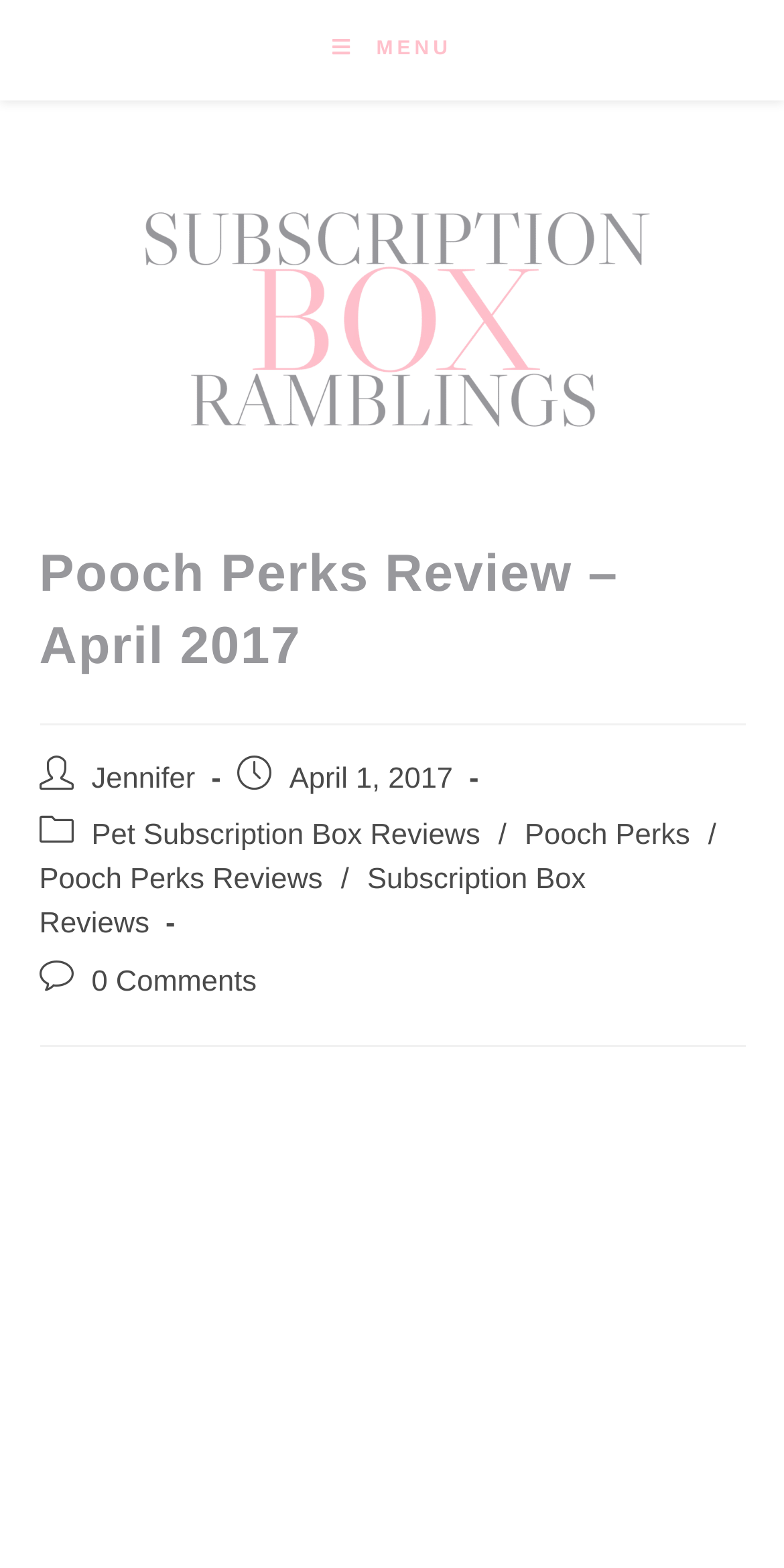Please identify the bounding box coordinates of the area that needs to be clicked to fulfill the following instruction: "Visit the 'Subscription Box Ramblings' website."

[0.05, 0.192, 0.95, 0.214]